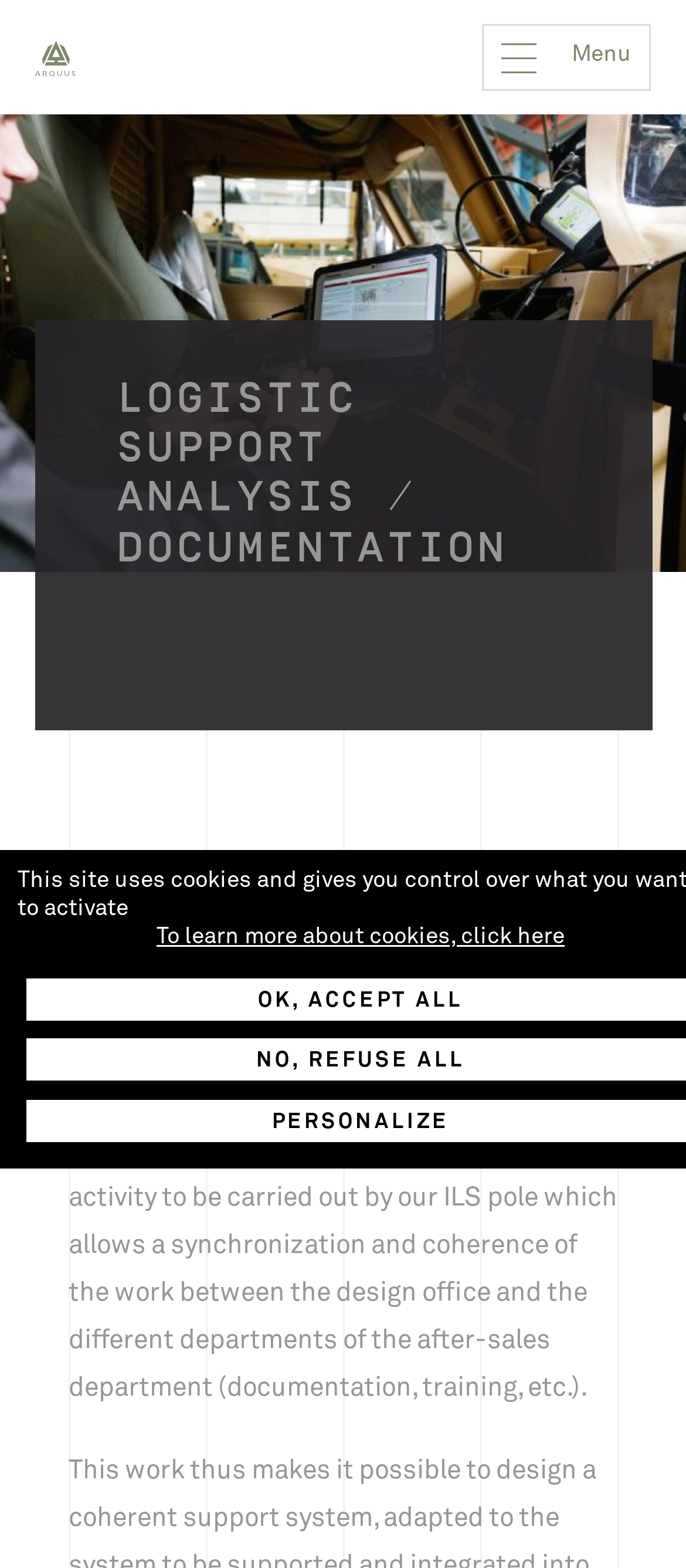What is the purpose of Logistic Support Analysis?
Use the information from the screenshot to give a comprehensive response to the question.

Based on the webpage content, the Logistic Support Analysis is an essential activity that allows synchronization and coherence of the work between the design office and the different departments of the after-sales department, including documentation, training, etc.